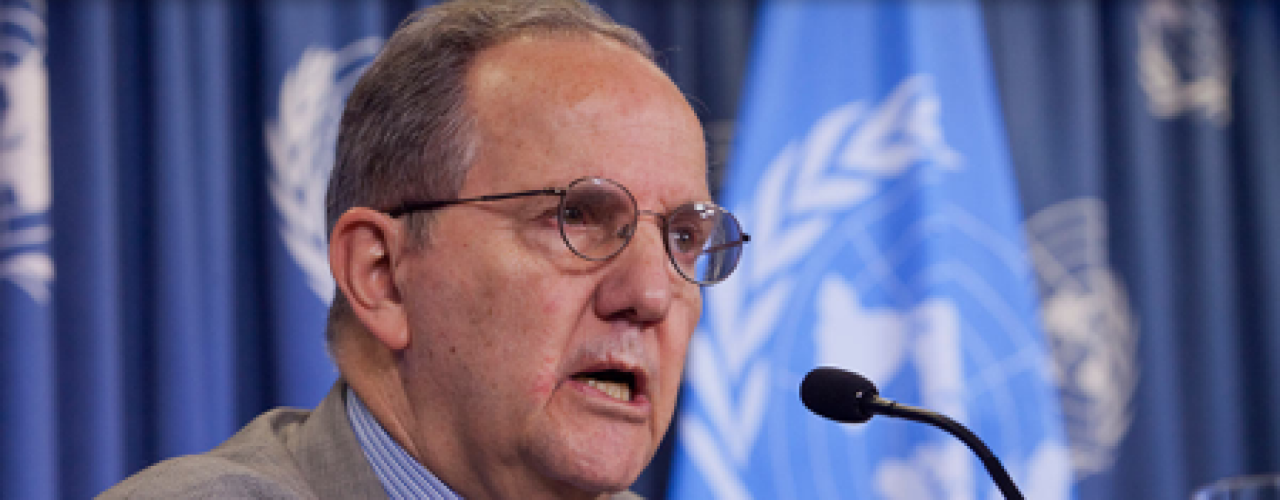Please provide a comprehensive answer to the question based on the screenshot: What is the likely topic of the man's address?

The presence of the UN emblem and the serious expression on the man's face suggest that the topic of his address is likely related to human rights or international affairs, which are common topics discussed at UN events.